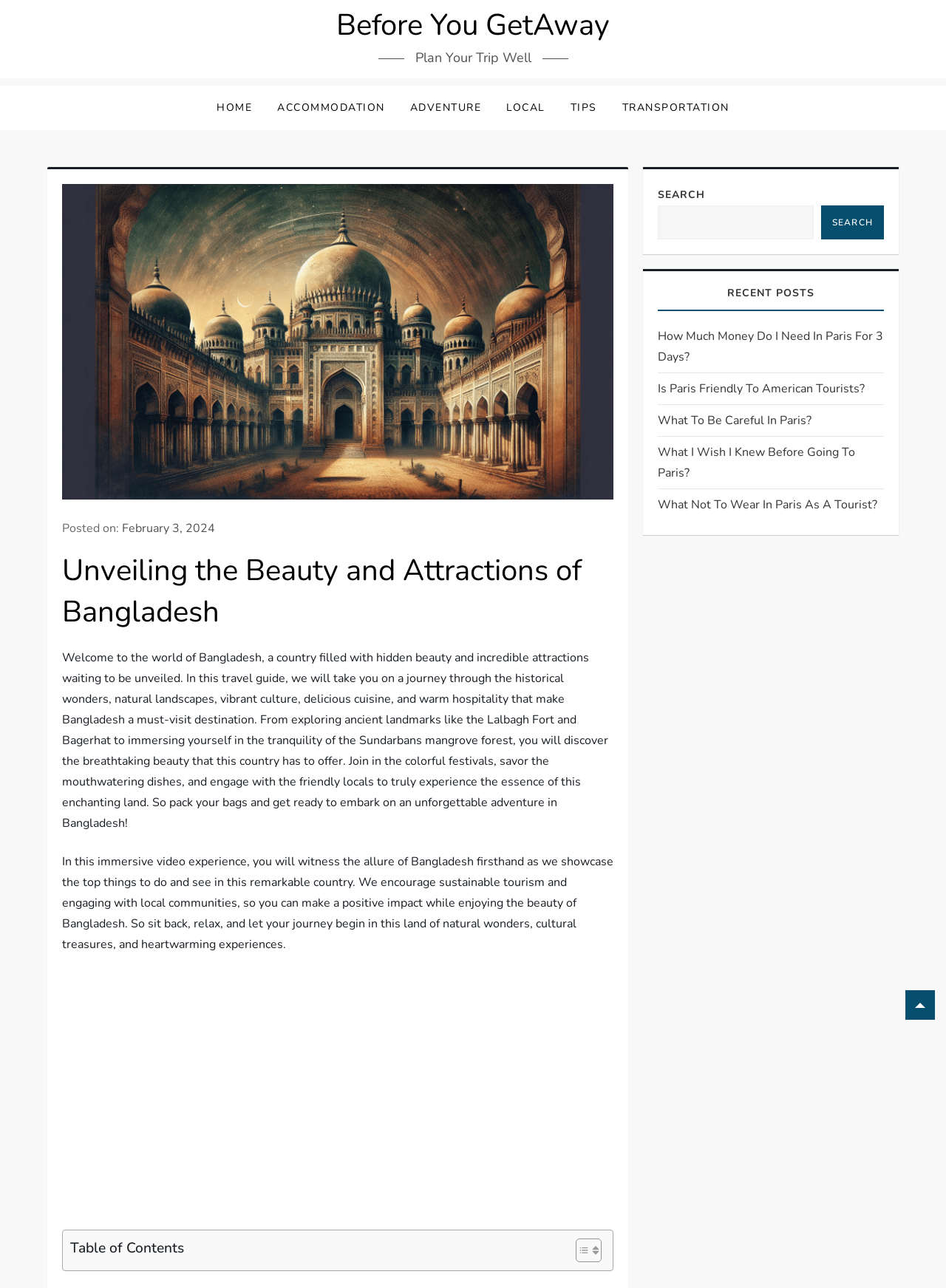Determine the bounding box coordinates for the UI element matching this description: "parent_node: Skip to content aria-label="to-top"".

[0.957, 0.769, 0.988, 0.792]